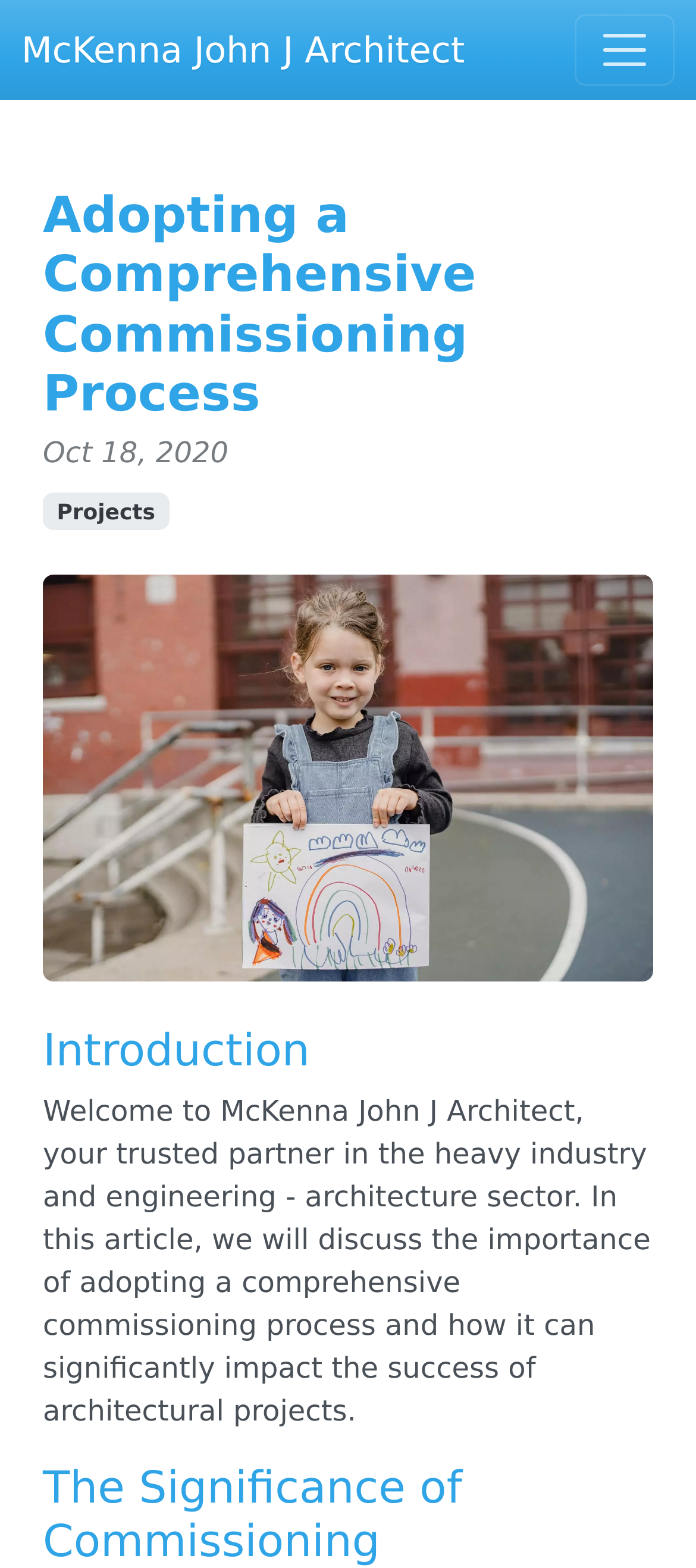Is there an image on the webpage?
Could you answer the question with a detailed and thorough explanation?

I found the answer by looking at the figure element and the image element inside it, which suggests that there is an image on the webpage.